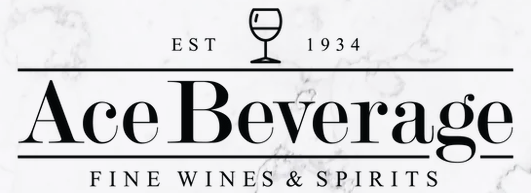Answer the question in a single word or phrase:
What is above the text in the logo?

A wine glass illustration